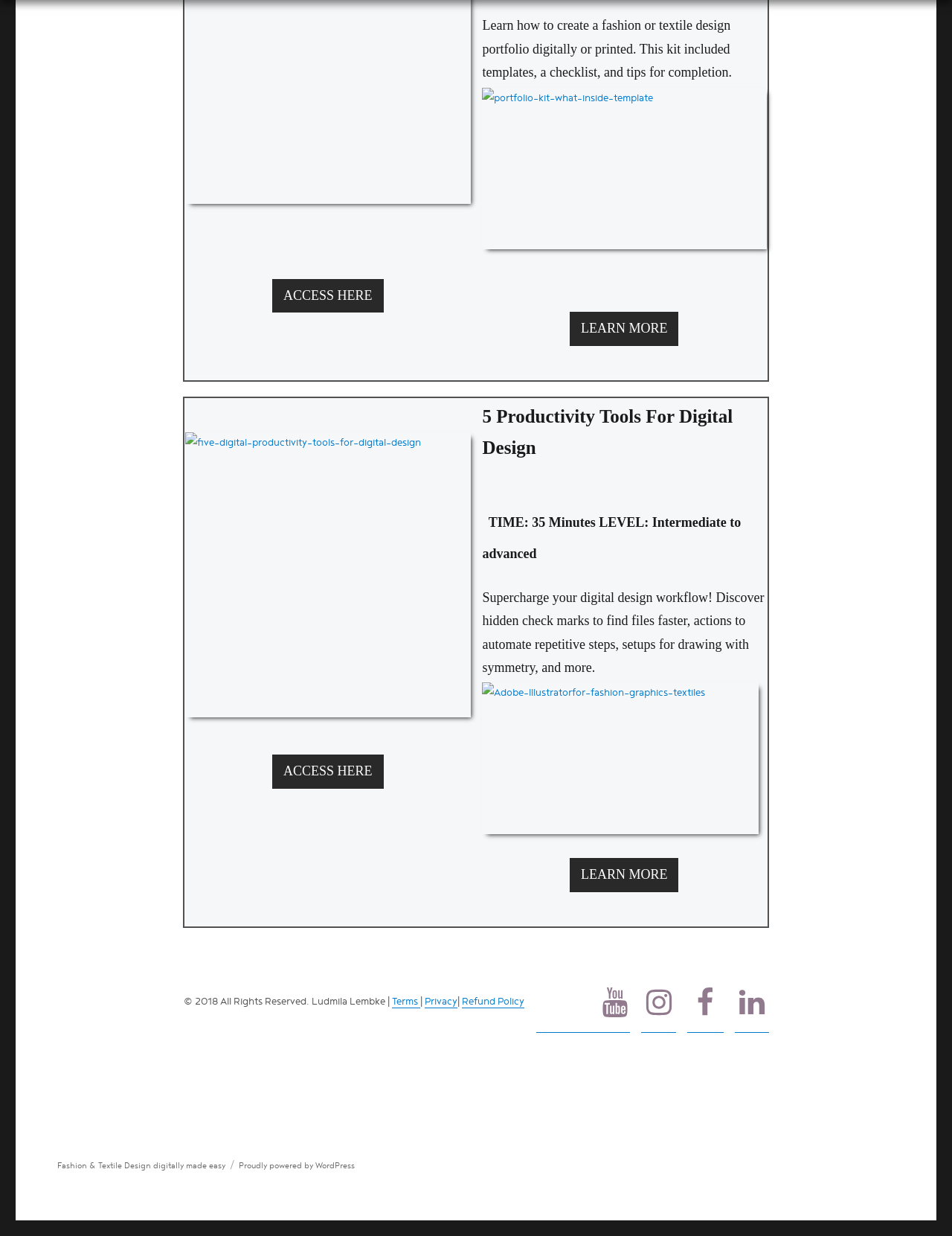Please indicate the bounding box coordinates of the element's region to be clicked to achieve the instruction: "Read about five digital productivity tools for digital design". Provide the coordinates as four float numbers between 0 and 1, i.e., [left, top, right, bottom].

[0.195, 0.349, 0.494, 0.58]